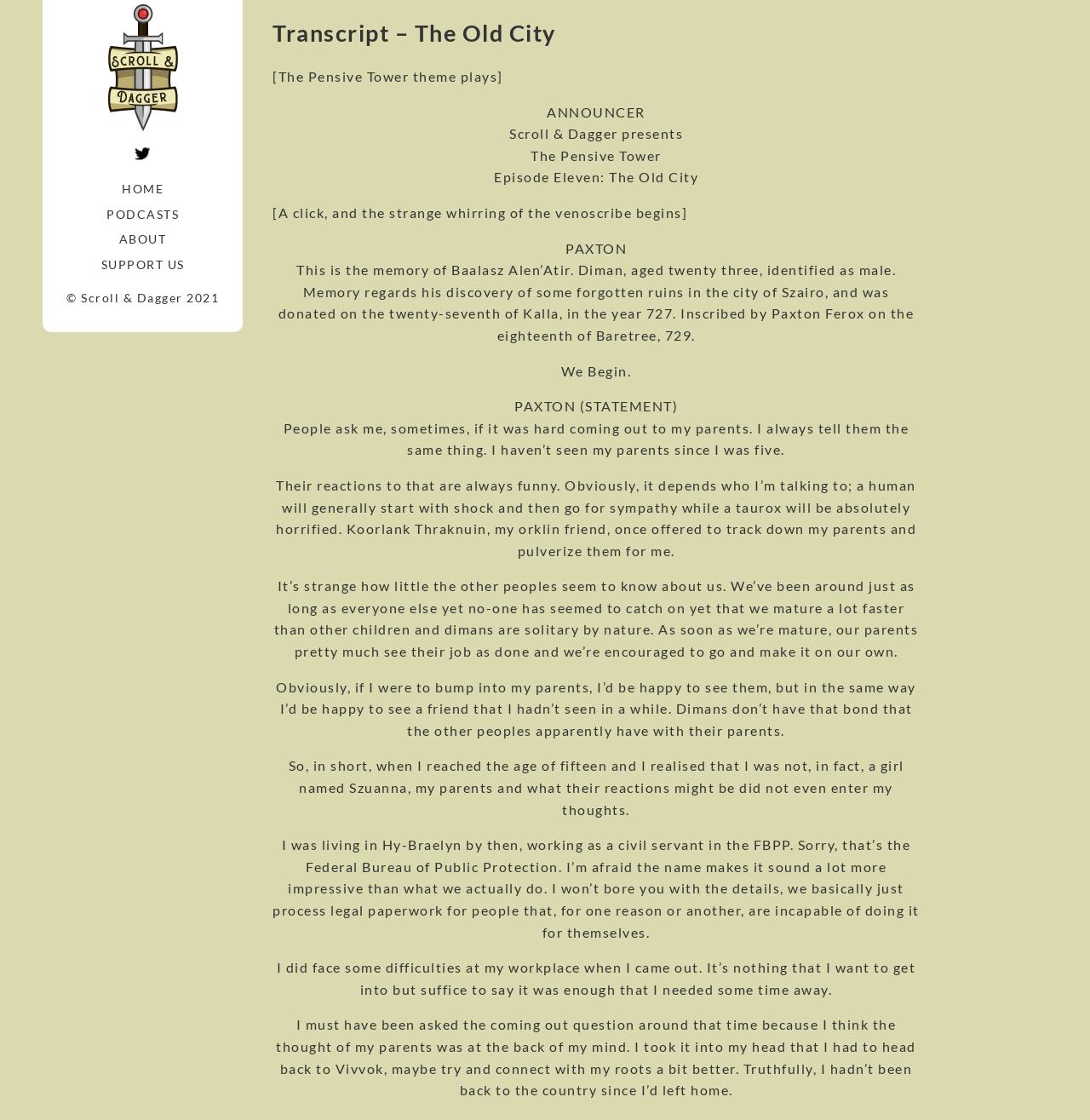What is the name of the person speaking in the episode? Based on the screenshot, please respond with a single word or phrase.

Paxton